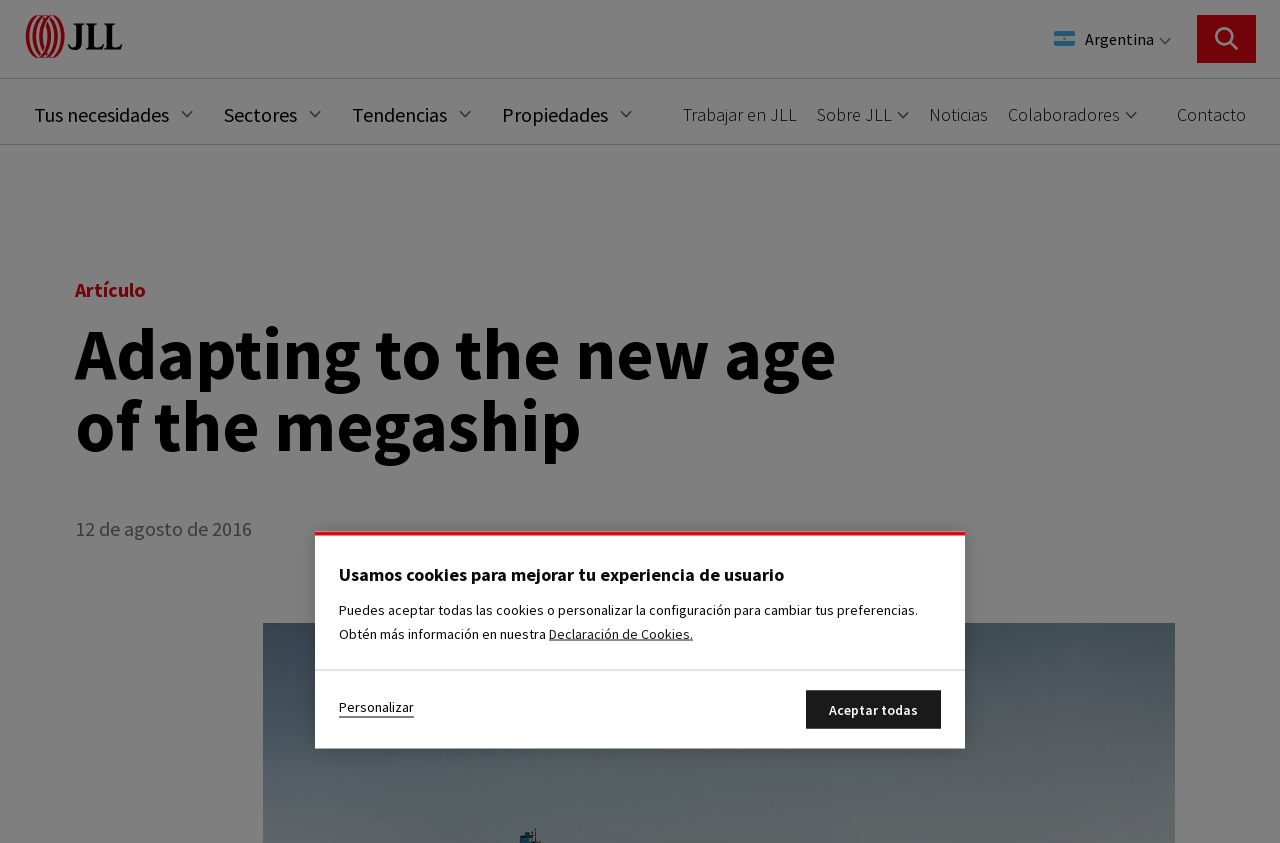Refer to the image and answer the question with as much detail as possible: How many buttons are there in the top navigation bar?

There are 7 buttons in the top navigation bar, which are 'Argentina', 'search', 'Tus necesidades', 'Sectores', 'Tendencias', 'Propiedades', and 'Sobre JLL'. These buttons are located at the top of the webpage, with their bounding boxes ranging from [0.815, 0.03, 0.923, 0.063] to [0.63, 0.094, 0.718, 0.166].